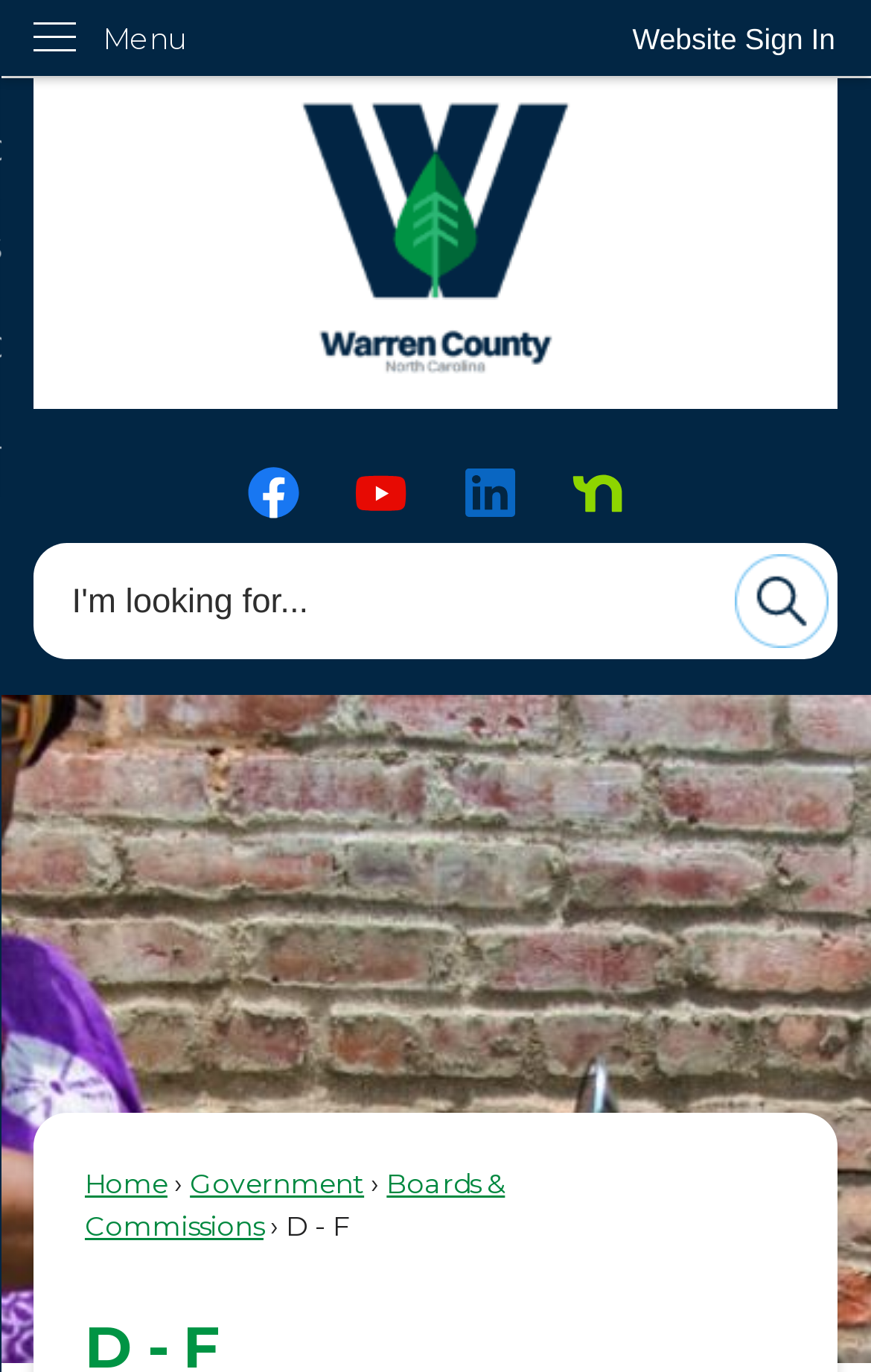How many social media links are present on the webpage?
By examining the image, provide a one-word or phrase answer.

4